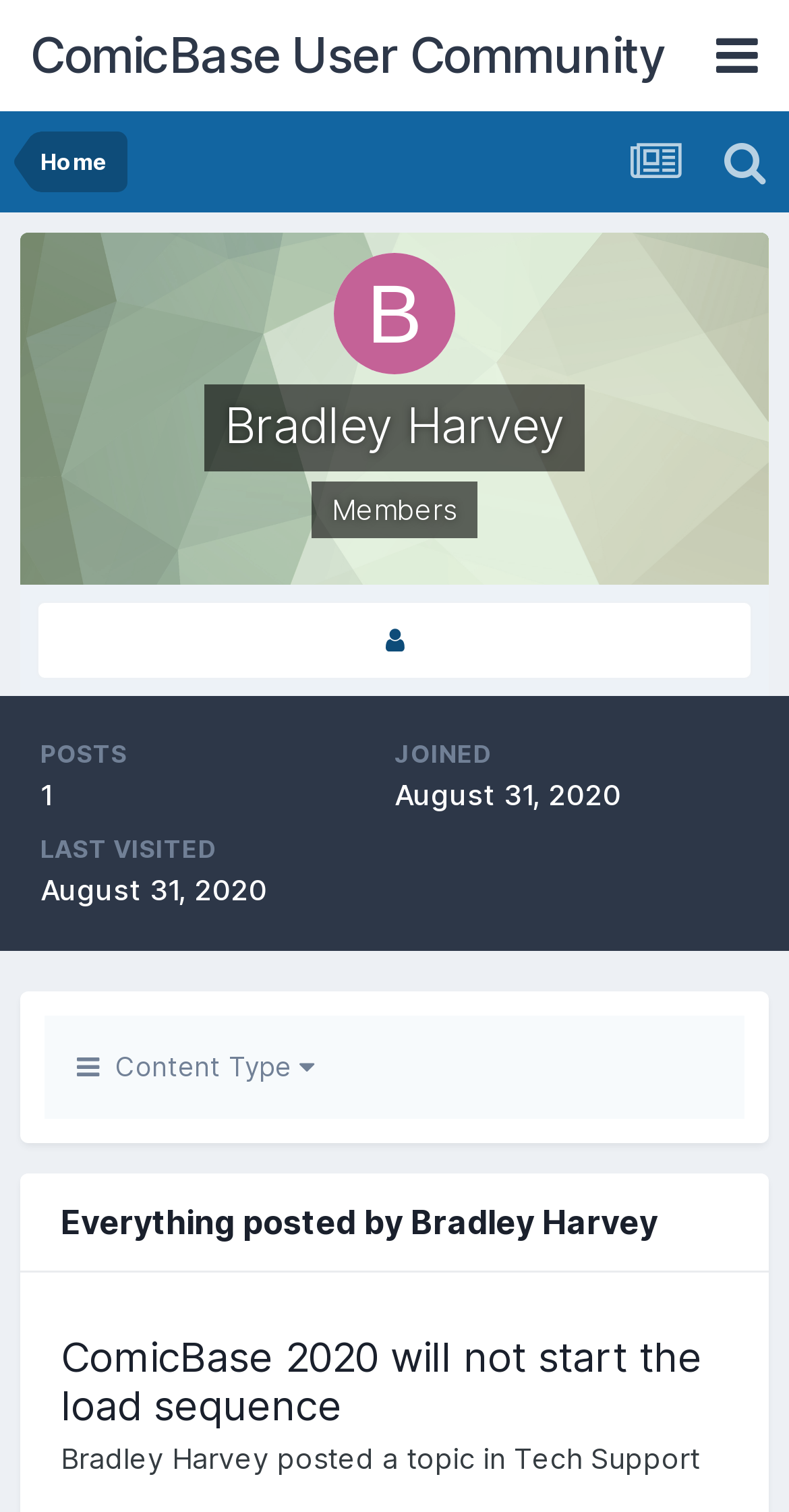Please identify the bounding box coordinates of the area that needs to be clicked to fulfill the following instruction: "View Bradley Harvey's profile."

[0.259, 0.254, 0.741, 0.312]